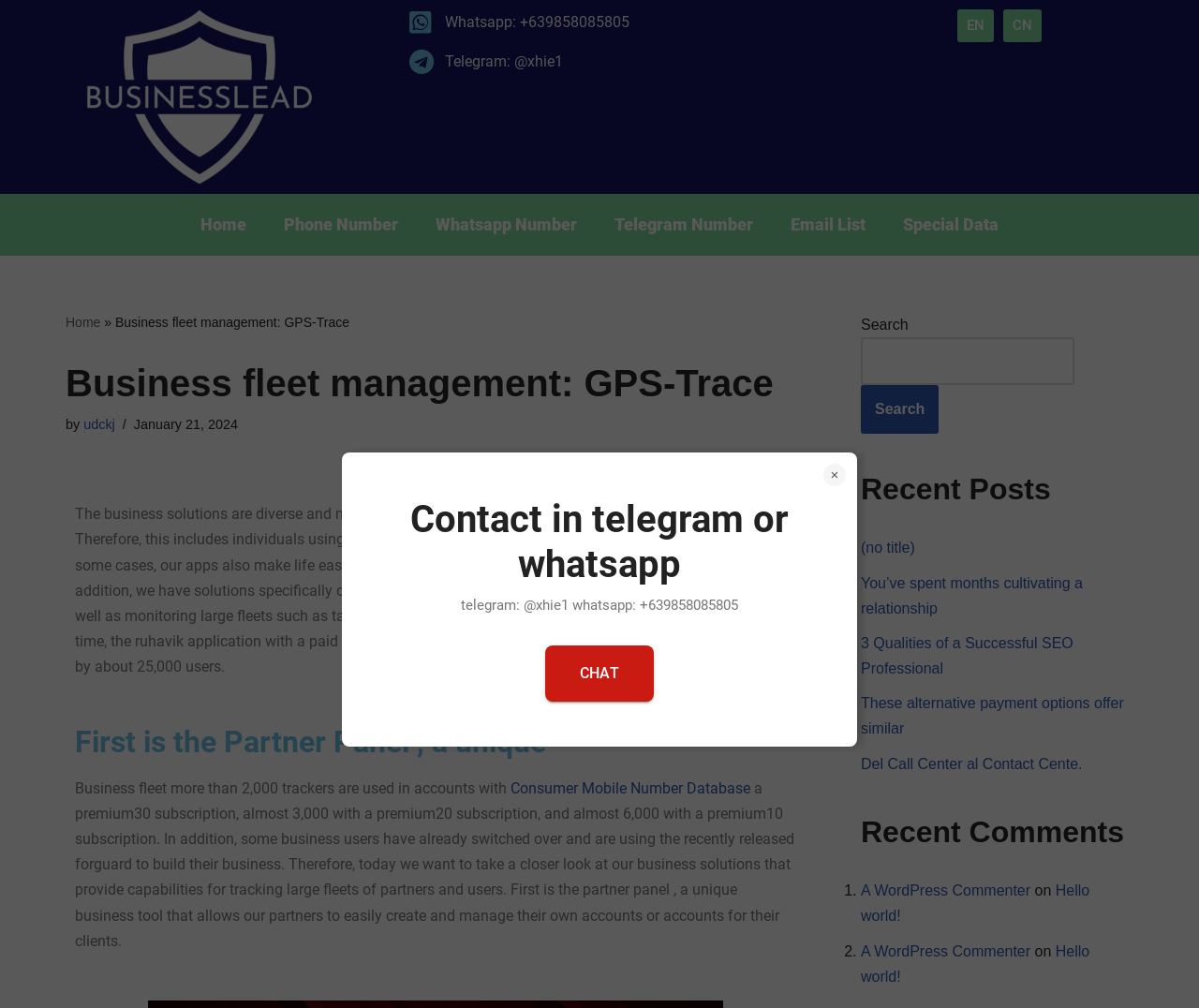Locate the bounding box coordinates of the clickable element to fulfill the following instruction: "Search for something". Provide the coordinates as four float numbers between 0 and 1 in the format [left, top, right, bottom].

[0.718, 0.335, 0.896, 0.382]